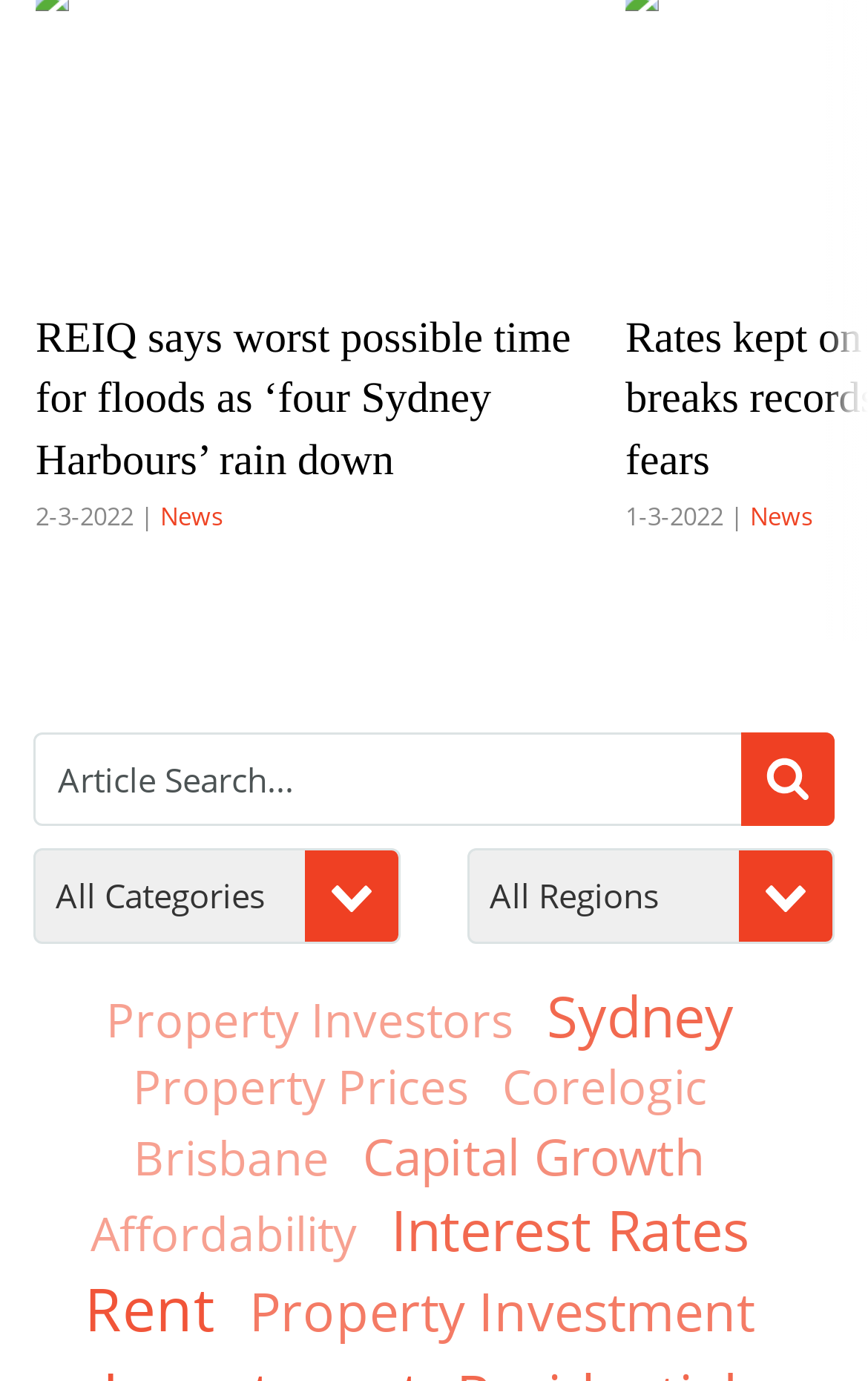Bounding box coordinates are specified in the format (top-left x, top-left y, bottom-right x, bottom-right y). All values are floating point numbers bounded between 0 and 1. Please provide the bounding box coordinate of the region this sentence describes: rent

[0.095, 0.914, 0.251, 0.982]